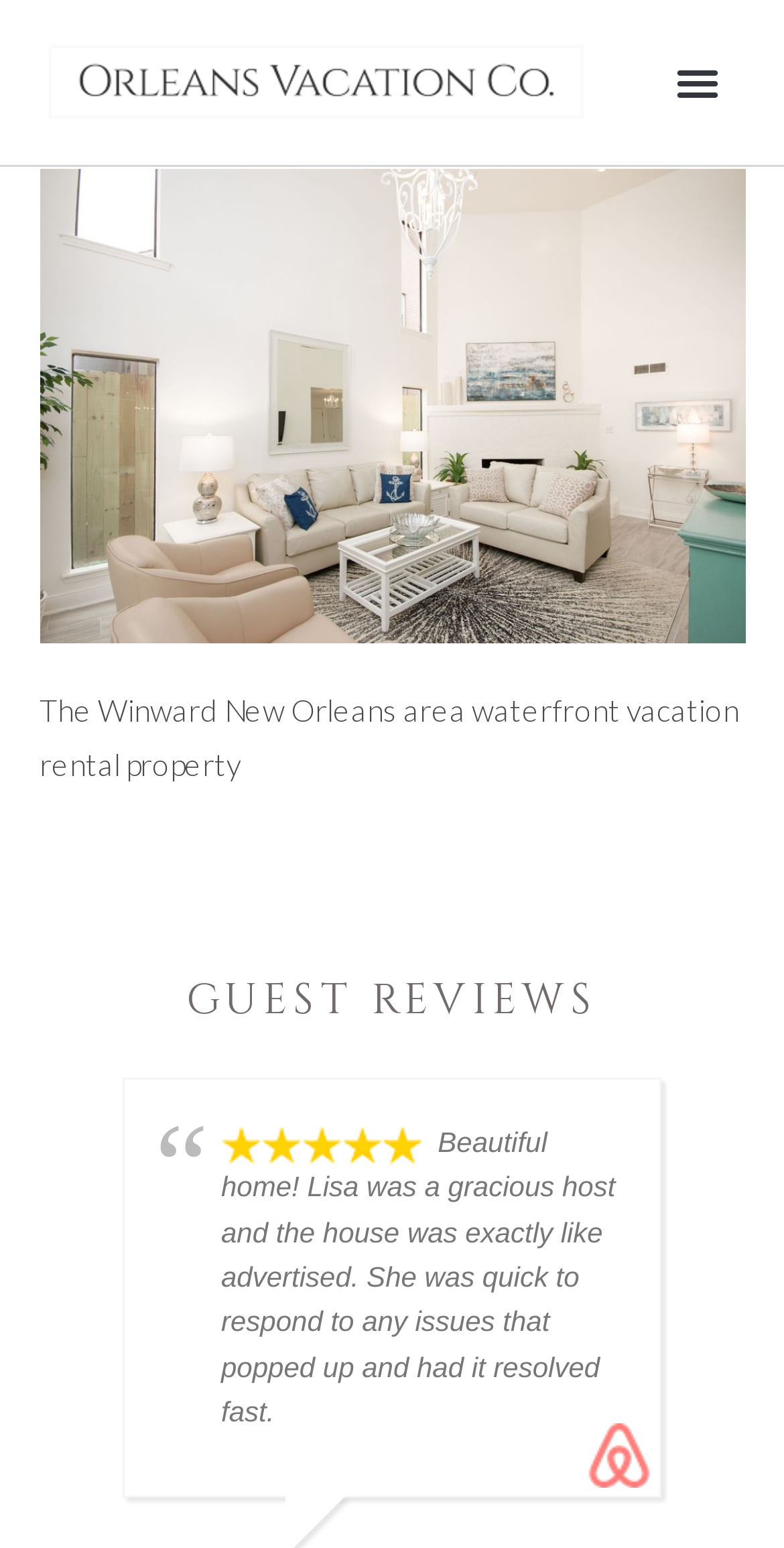Use one word or a short phrase to answer the question provided: 
What is the purpose of the button on the top right corner?

Menu Toggle